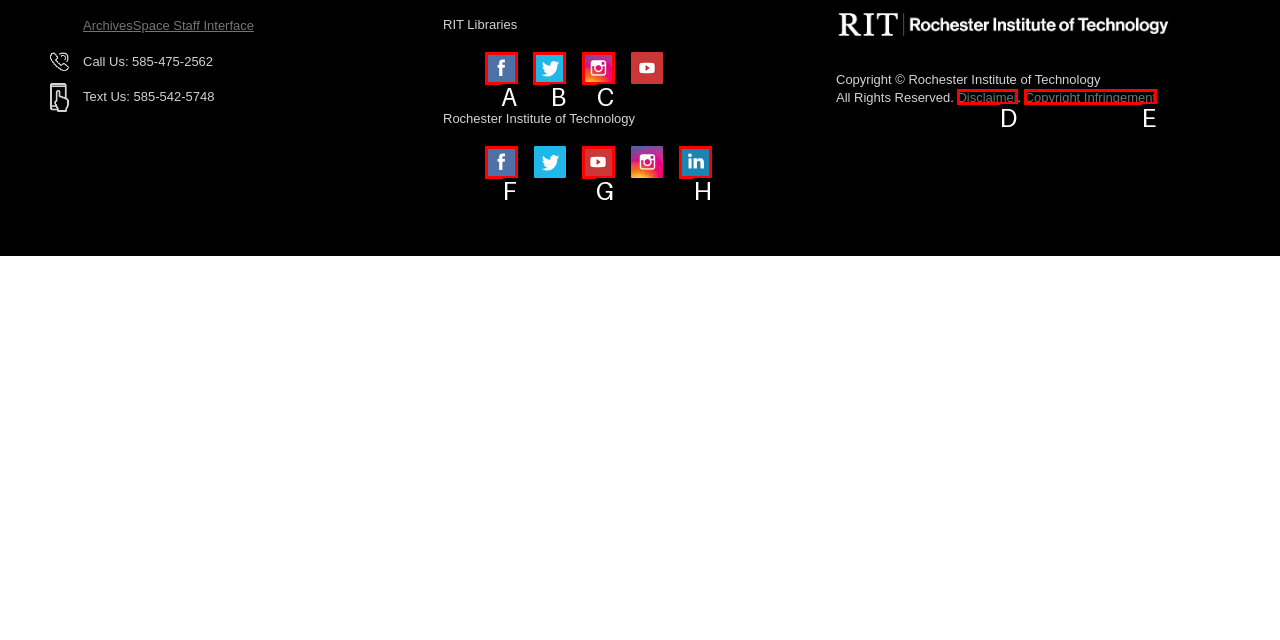Given the element description: Twitter, choose the HTML element that aligns with it. Indicate your choice with the corresponding letter.

B